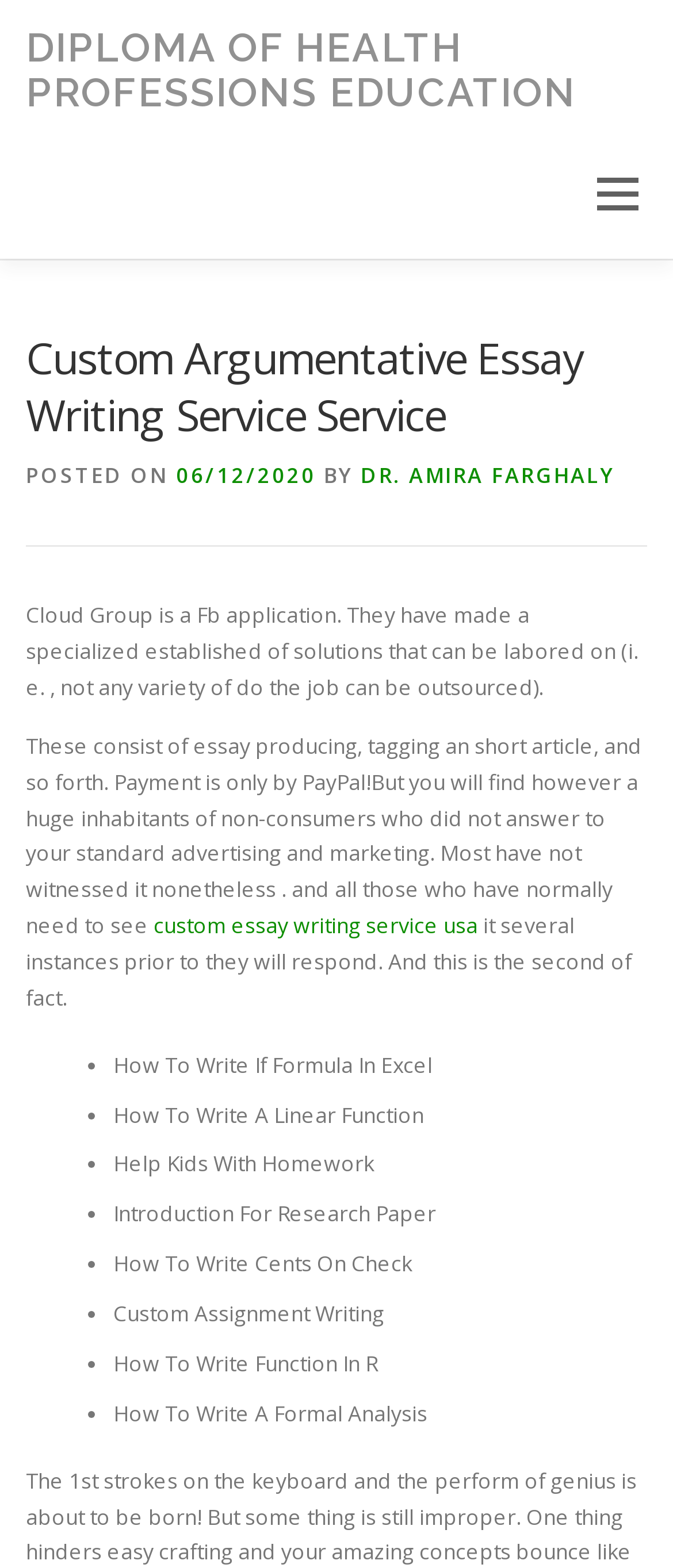Show the bounding box coordinates of the region that should be clicked to follow the instruction: "Click on 'Skip to content'."

[0.0, 0.0, 0.221, 0.023]